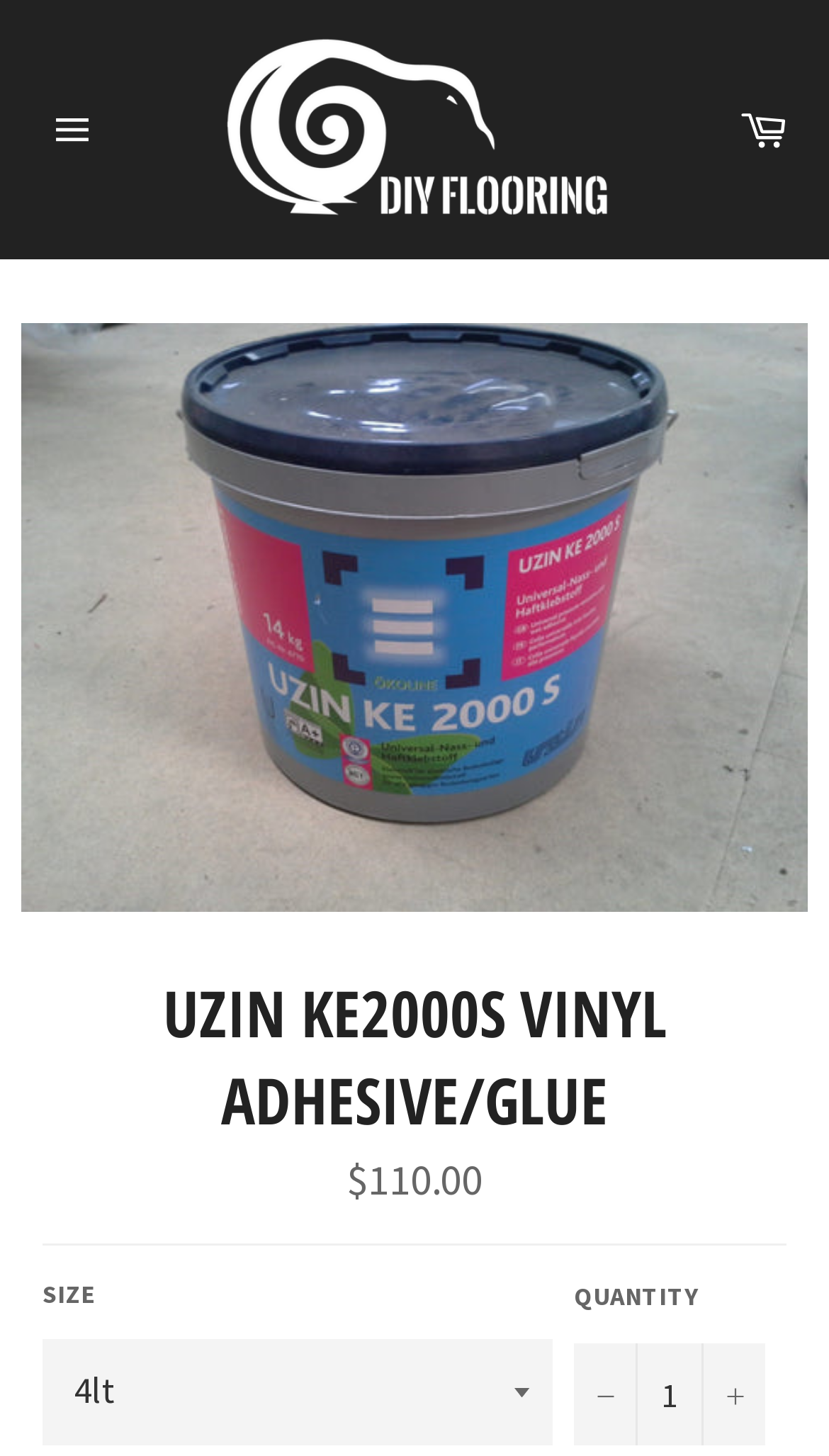Offer a detailed account of what is visible on the webpage.

This webpage is about a product called Uzin KE2000s Vinyl Adhesive/Glue for DIY flooring. At the top left, there is a site navigation button. Next to it, there is a link to "DIY Flooring" with an accompanying image. On the top right, there is a link to "Cart". 

Below the top navigation, there is a large image of the product, Uzin KE2000s Vinyl Adhesive/Glue, with a link to the product name. The product name is also displayed as a heading in a larger font size. 

Underneath the product image, there is a section displaying the product's regular price, $110.00. A horizontal separator line divides this section from the product details section. 

In the product details section, there are labels for "SIZE" and "QUANTITY". The "SIZE" label is accompanied by a combobox, while the "QUANTITY" label is accompanied by a textbox and two buttons to increase or decrease the quantity. The buttons have "+" and "-" signs respectively.